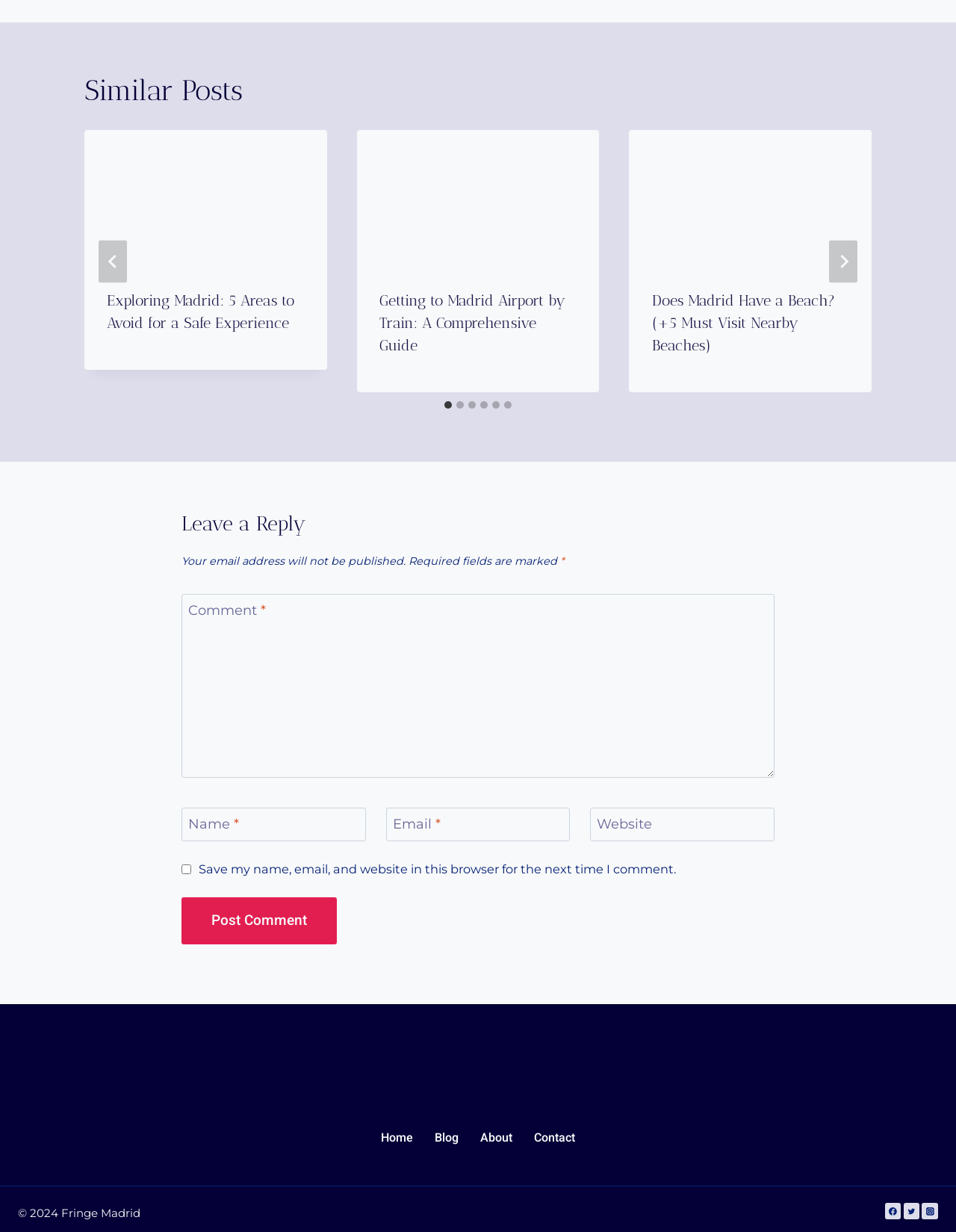Specify the bounding box coordinates of the element's region that should be clicked to achieve the following instruction: "Click the 'Home' link". The bounding box coordinates consist of four float numbers between 0 and 1, in the format [left, top, right, bottom].

[0.387, 0.914, 0.444, 0.935]